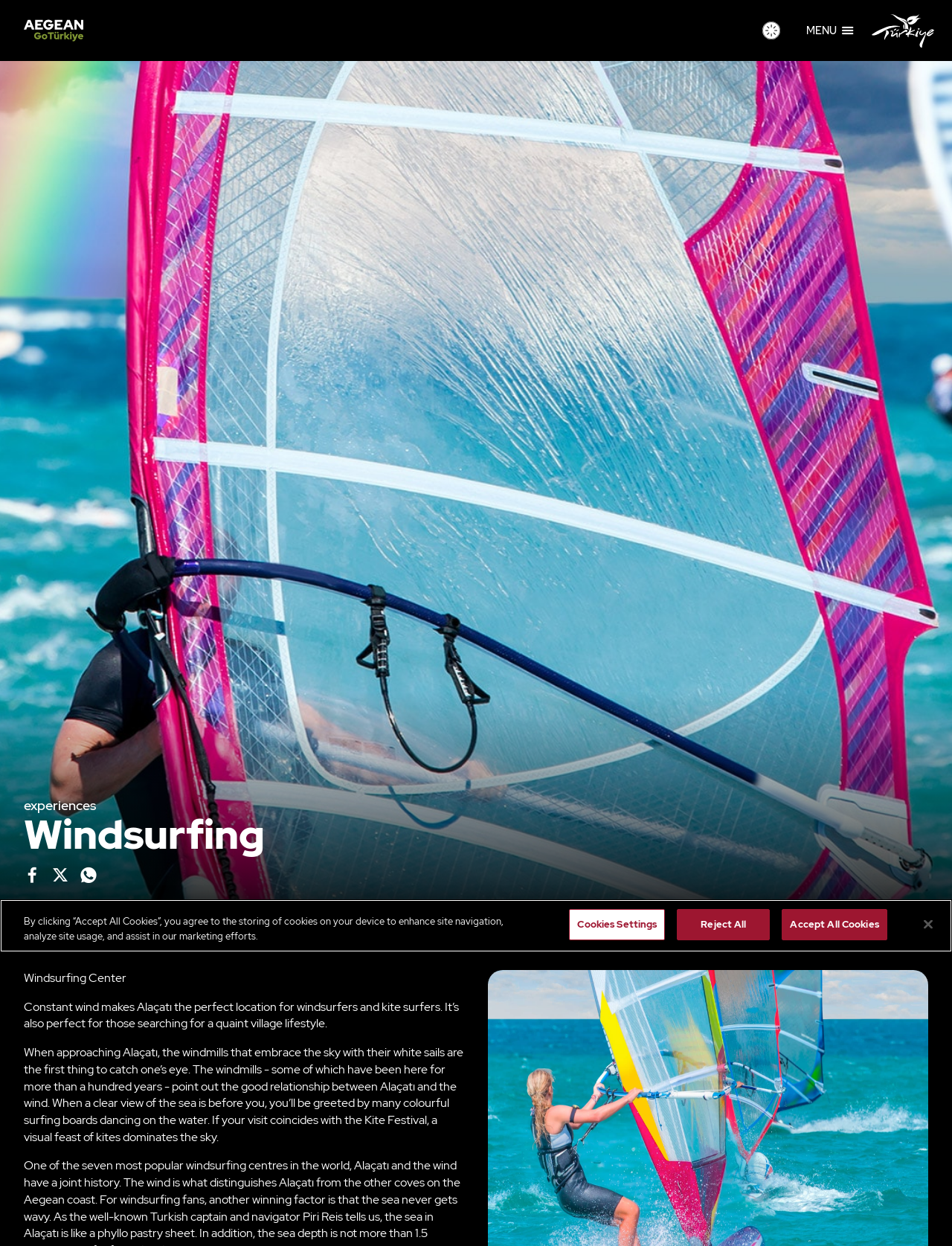Use a single word or phrase to answer this question: 
What is the name of the festival mentioned on the webpage?

Kite Festival